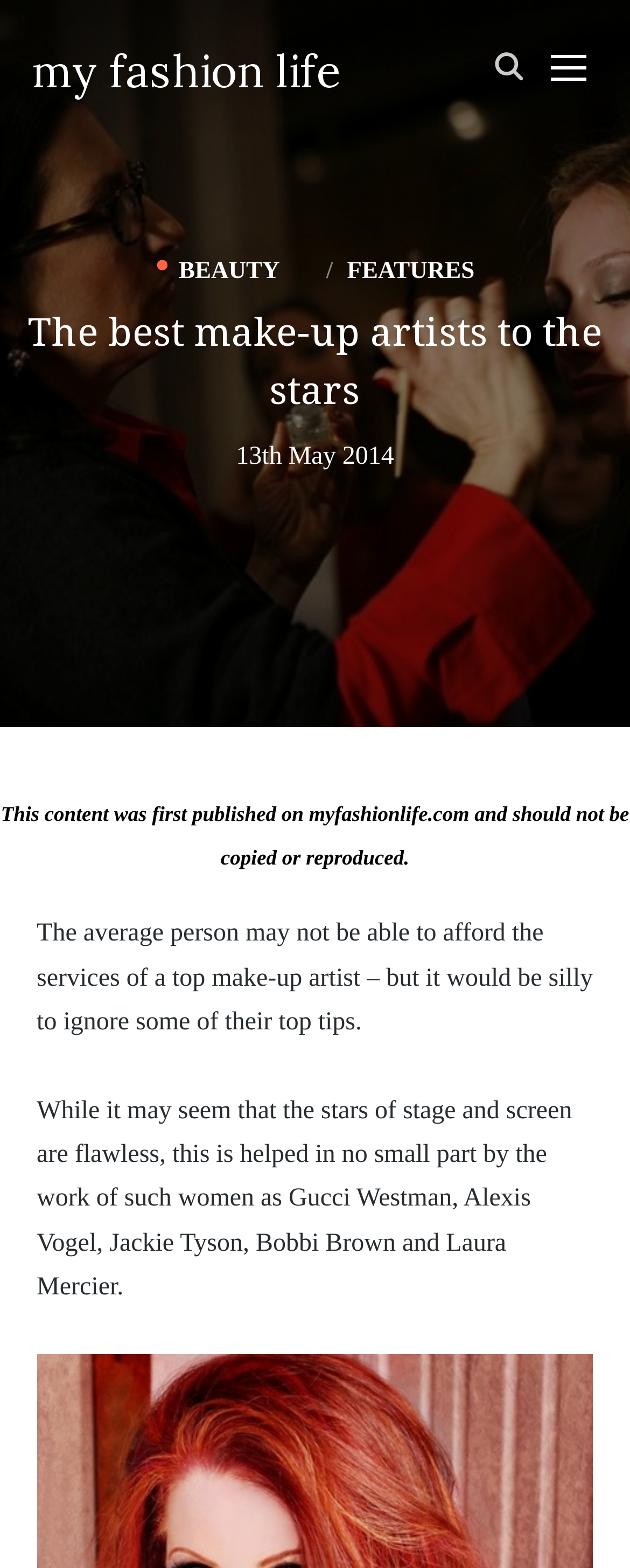Please predict the bounding box coordinates (top-left x, top-left y, bottom-right x, bottom-right y) for the UI element in the screenshot that fits the description: Toggle sidebar & navigation

[0.873, 0.035, 0.95, 0.052]